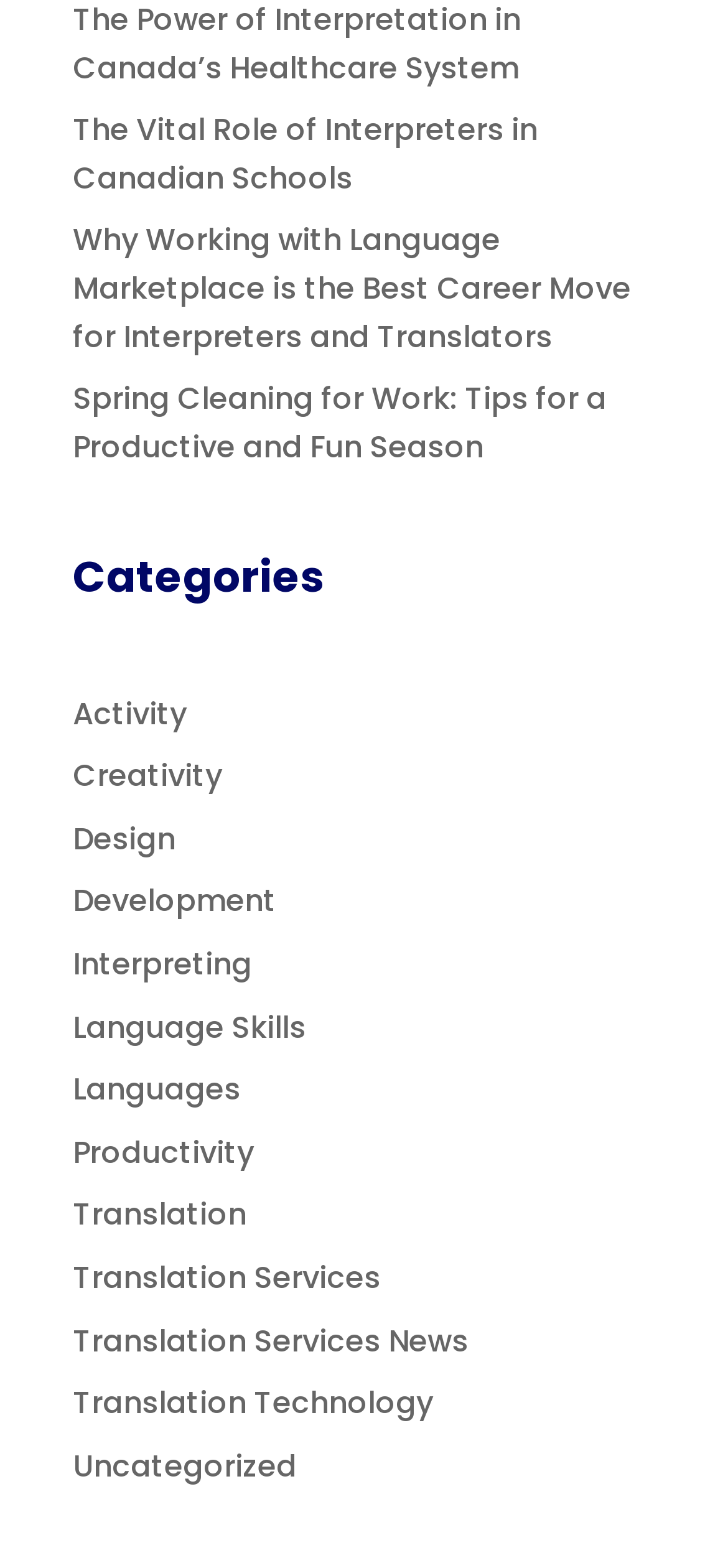Find the bounding box coordinates of the clickable area that will achieve the following instruction: "Explore the category of Interpreting".

[0.1, 0.601, 0.346, 0.629]